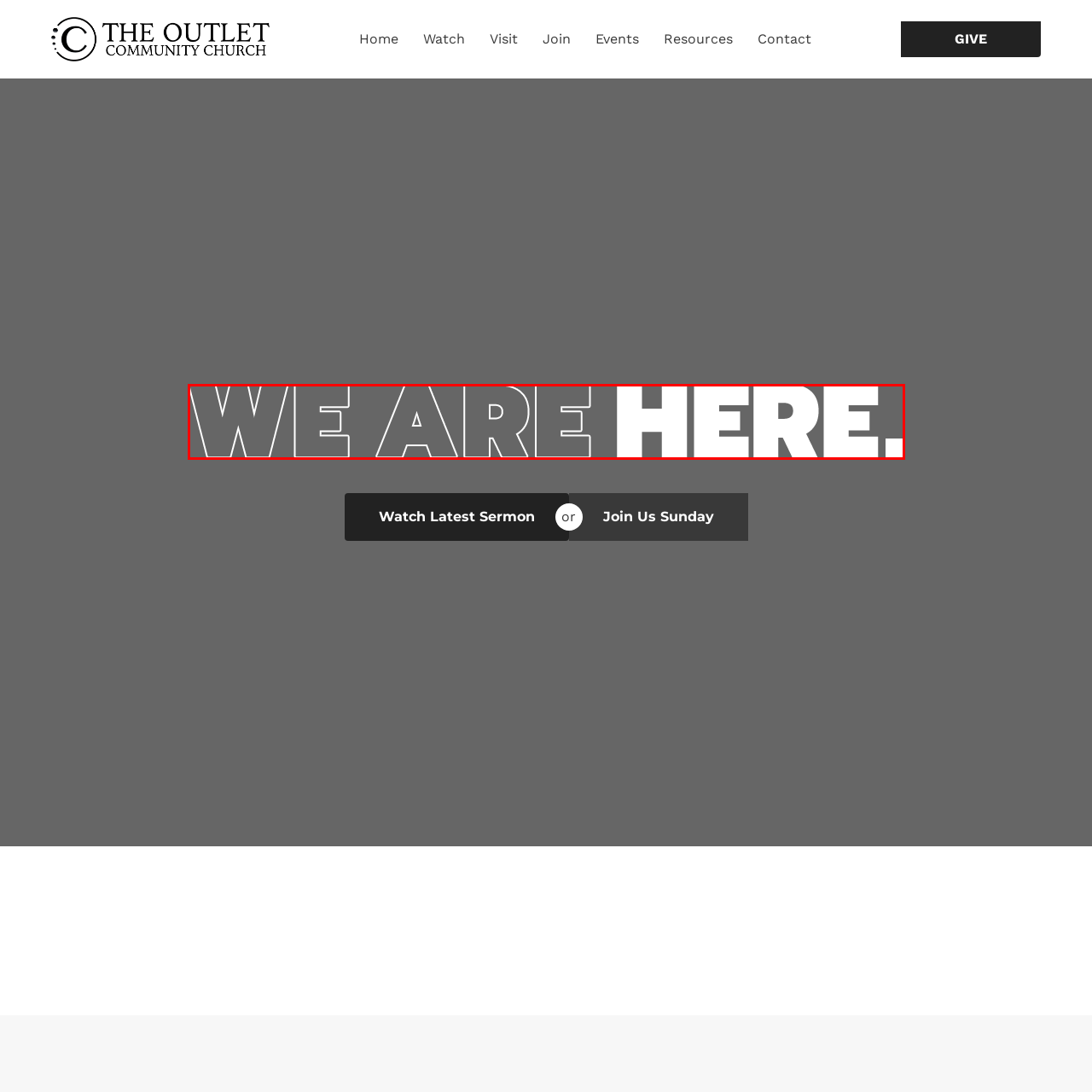Describe in detail the elements and actions shown in the image within the red-bordered area.

The image features a prominent graphic text that boldly states "WE ARE HERE," set against a contrasting background. This visually striking element serves as a welcoming message, conveying a sense of presence and community. The message encapsulates the spirit of togetherness and inclusivity, which aligns with the ethos of The Outlet Community Church. Positioned within a clean, modern design, this text invites individuals to connect and engage, reinforcing the church's commitment to being a welcoming space for all.